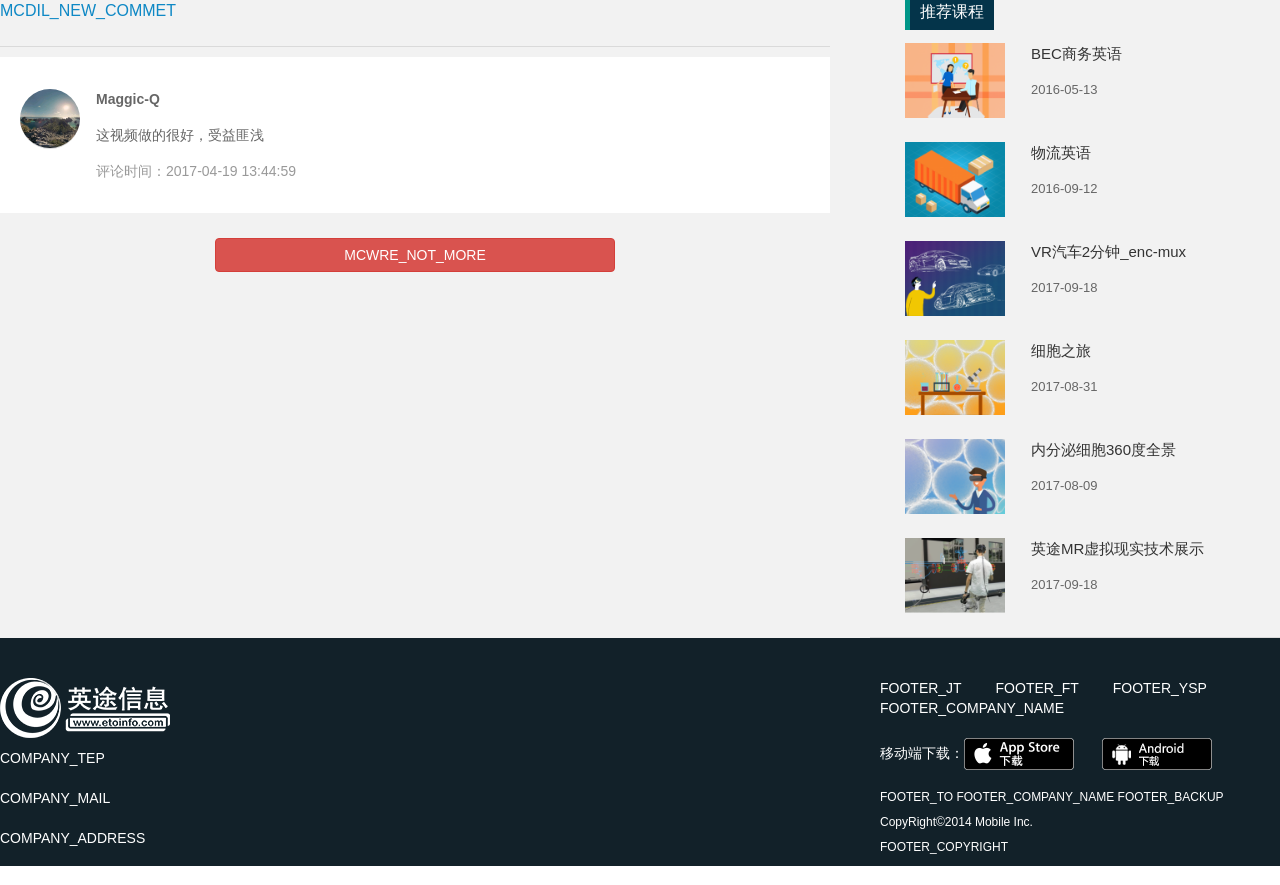Based on the image, please respond to the question with as much detail as possible:
What is the name of the first recommended course?

The first recommended course is 'BEC商务英语' which is mentioned in the link with the text 'BEC商务英语' and has a corresponding image beside it.